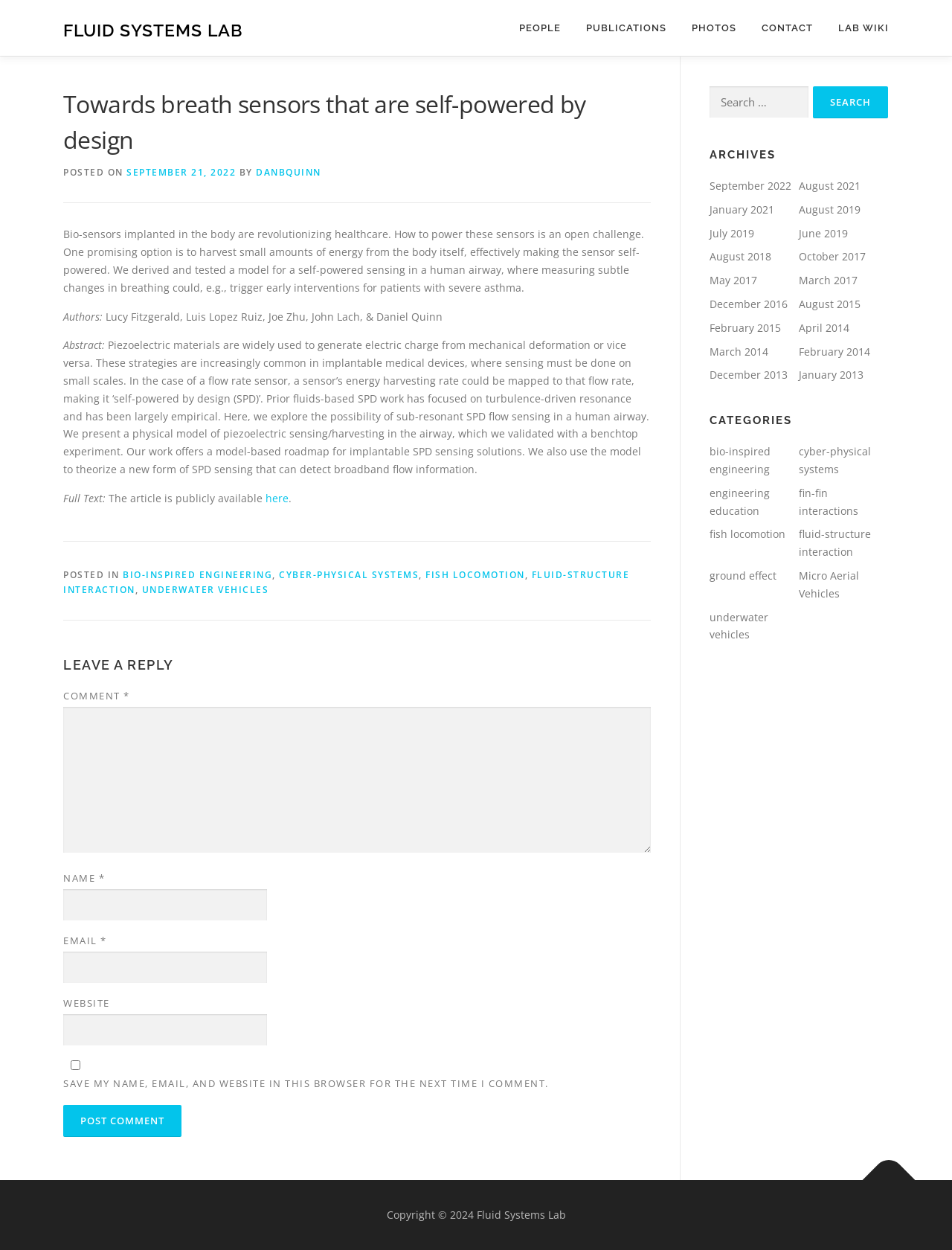What is the purpose of the 'Search for:' box?
Can you offer a detailed and complete answer to this question?

The 'Search for:' box is located in the top right corner of the webpage, and it allows users to search for specific content on the website.